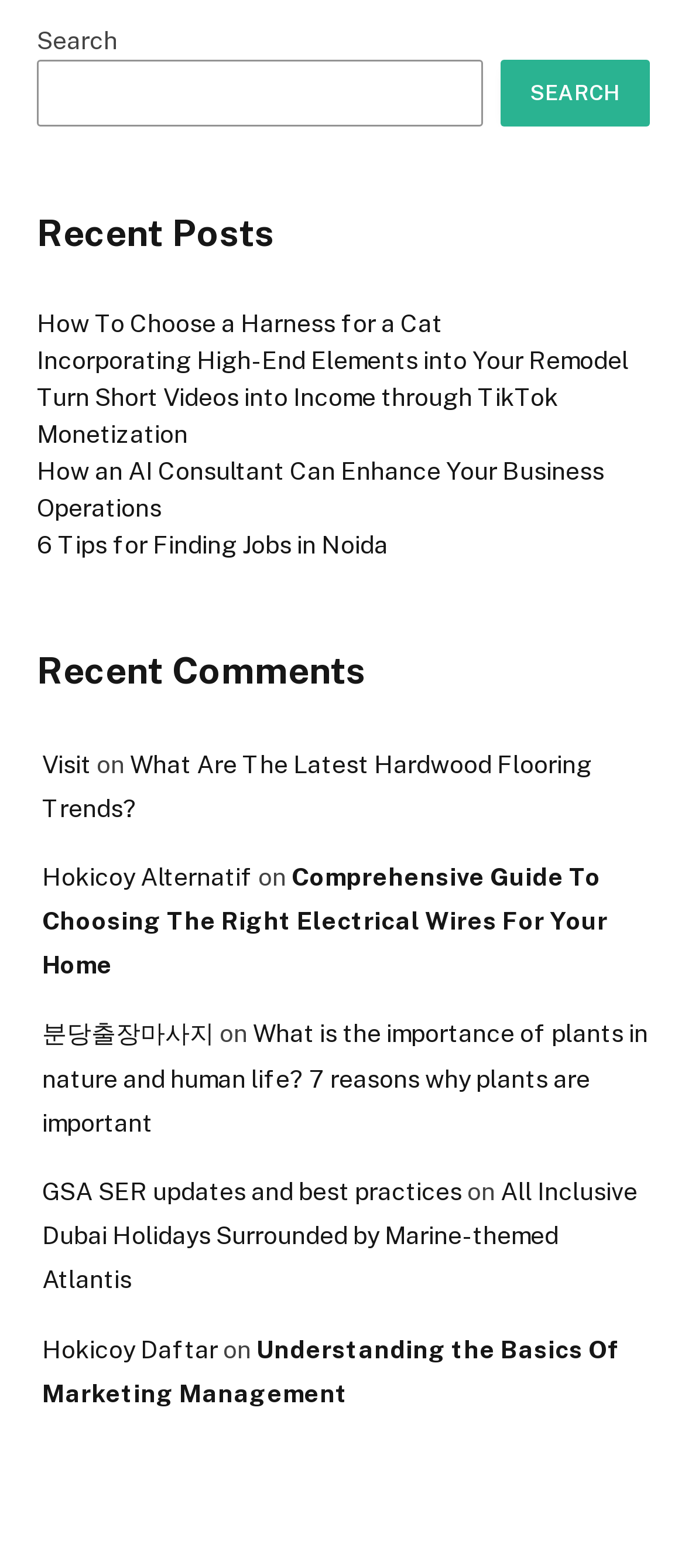Locate and provide the bounding box coordinates for the HTML element that matches this description: "Search".

[0.73, 0.038, 0.949, 0.081]